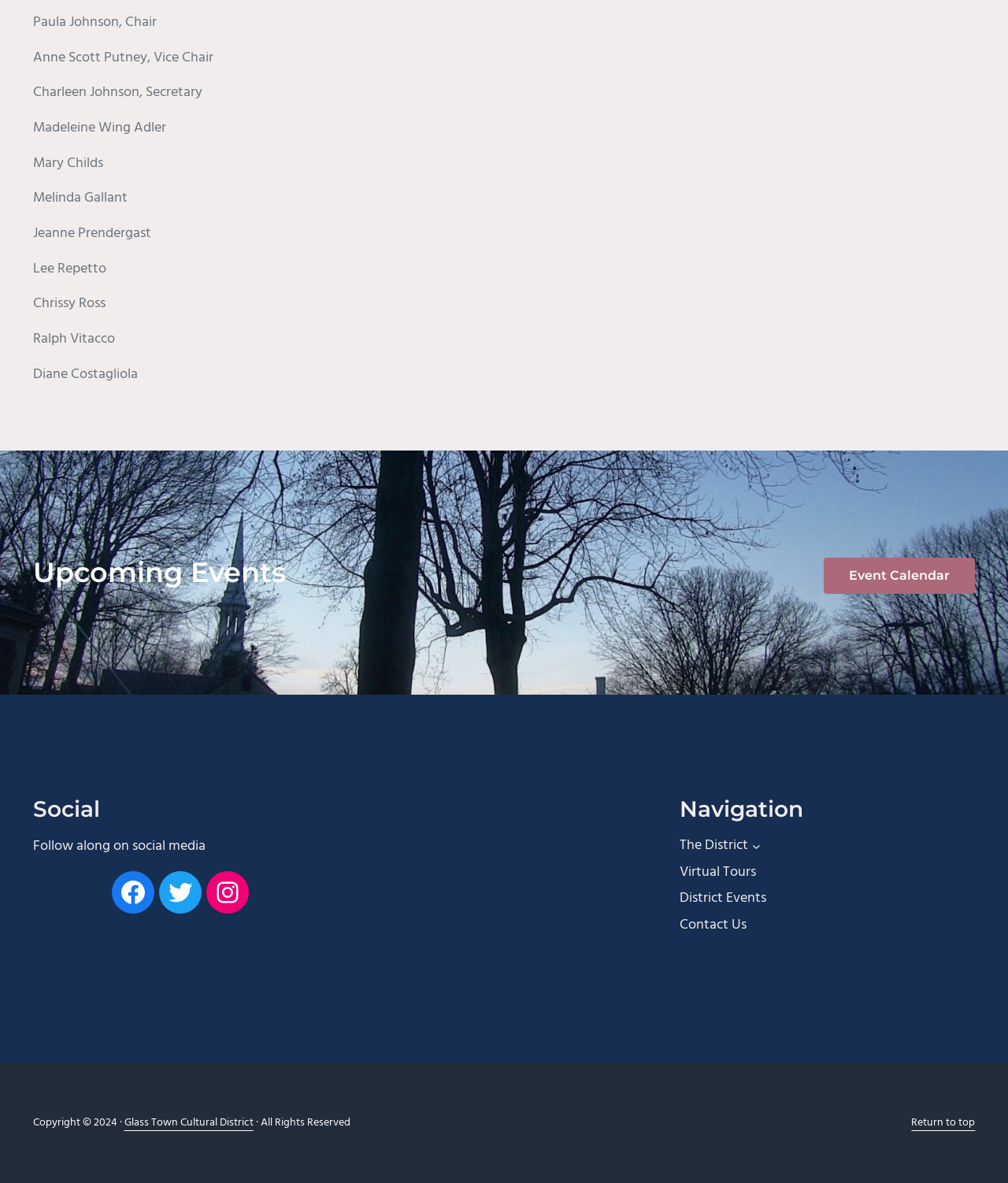How many navigation links are available?
Look at the image and provide a detailed response to the question.

I counted the number of links in the 'Primary Glass Nav' navigation section, which are 'The District', 'Virtual Tours', 'District Events', and 'Contact Us', totaling 4 navigation links.